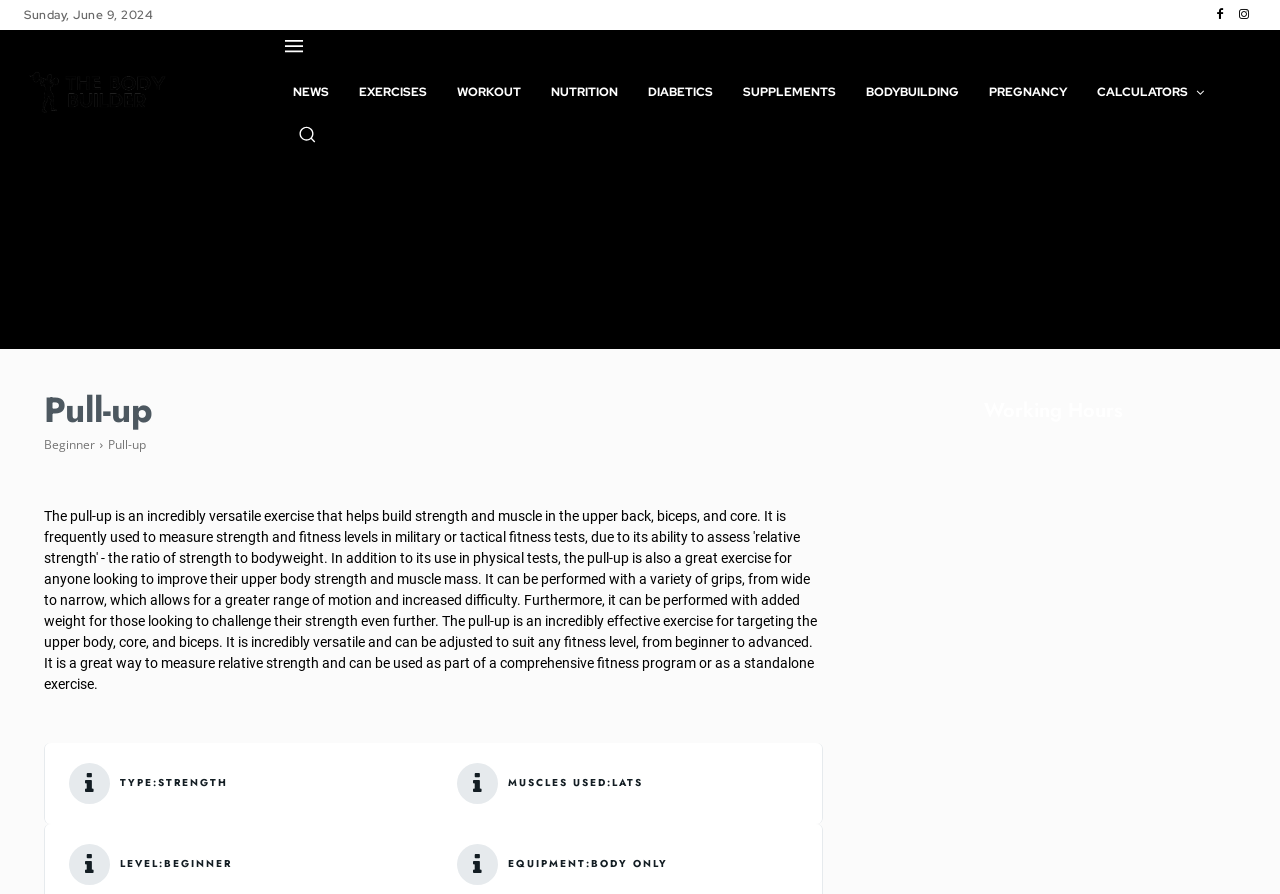Please identify the bounding box coordinates for the region that you need to click to follow this instruction: "Open the 'Photos' section".

None